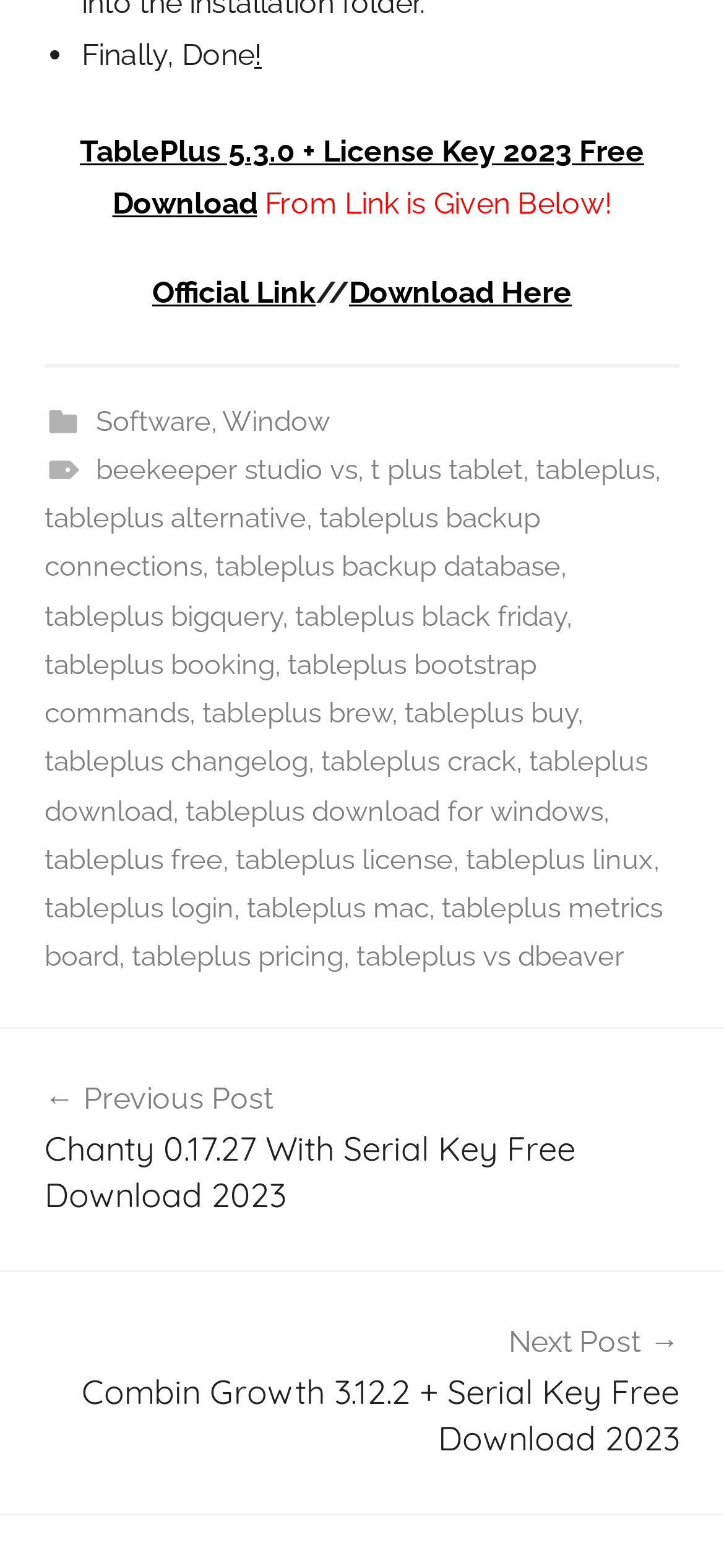Please find the bounding box coordinates of the element that you should click to achieve the following instruction: "Click on the 'TablePlus 5.3.0 + License Key 2023 Free Download' link". The coordinates should be presented as four float numbers between 0 and 1: [left, top, right, bottom].

[0.11, 0.085, 0.89, 0.141]